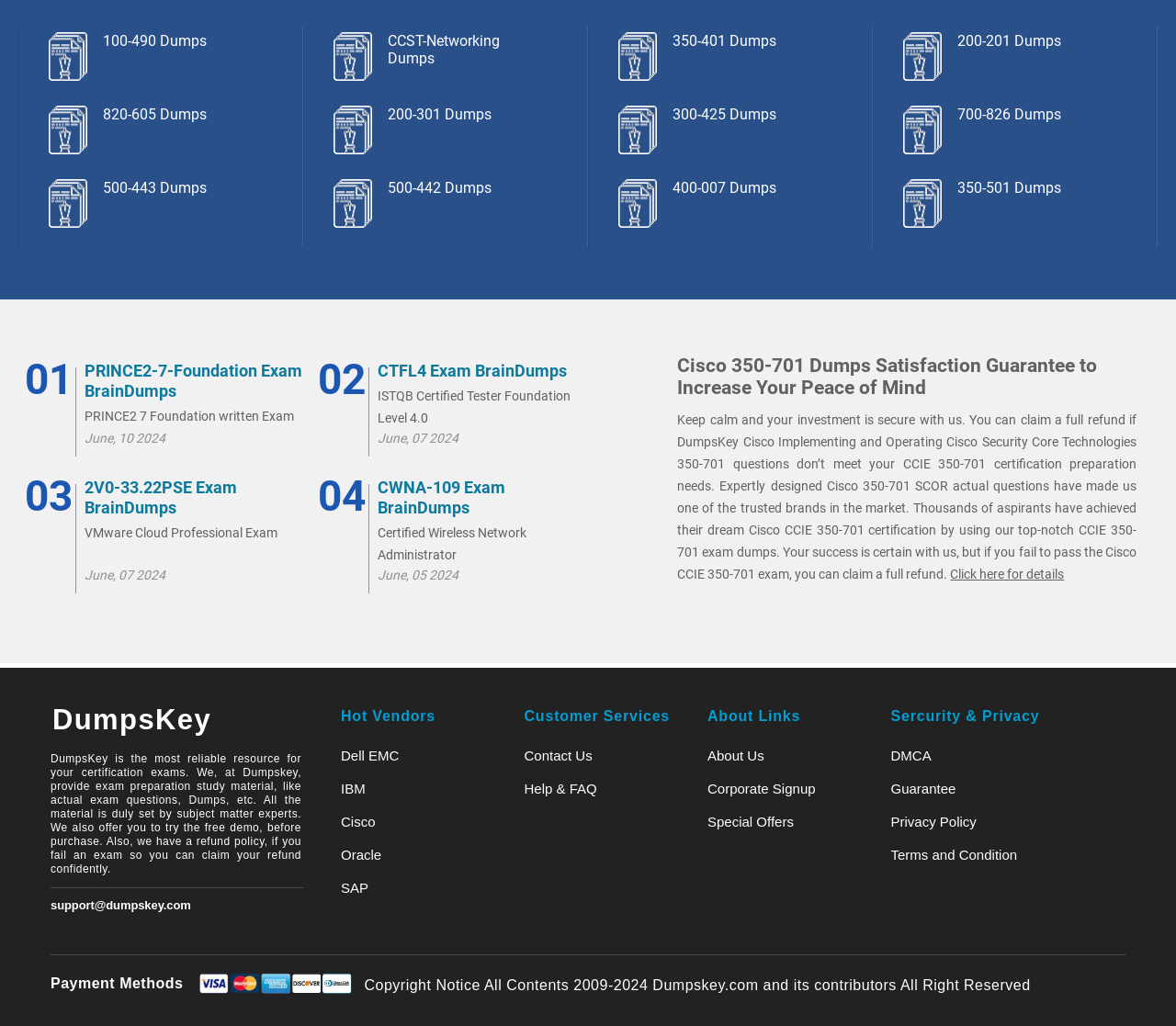What is the date of the ISTQB Certified Tester Foundation Level 4.0 exam?
Give a detailed response to the question by analyzing the screenshot.

I found a link with the text 'ISTQB Certified Tester Foundation Level 4.0' and a time element next to it with the text 'June, 07 2024'. This is the date of the ISTQB Certified Tester Foundation Level 4.0 exam.